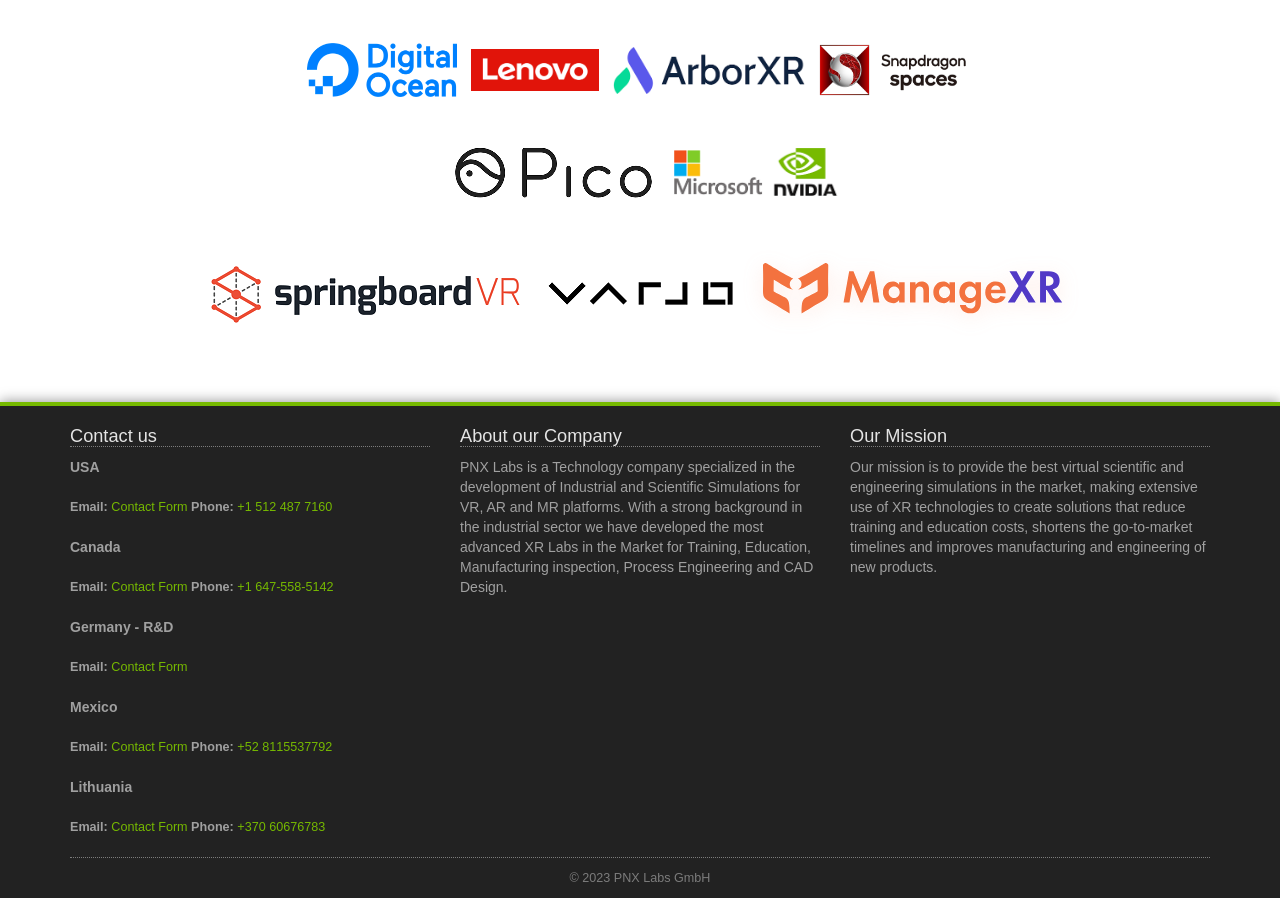Provide a one-word or short-phrase response to the question:
What companies are listed on the webpage?

Digital Ocean, Lenovo, ArborXR, etc.